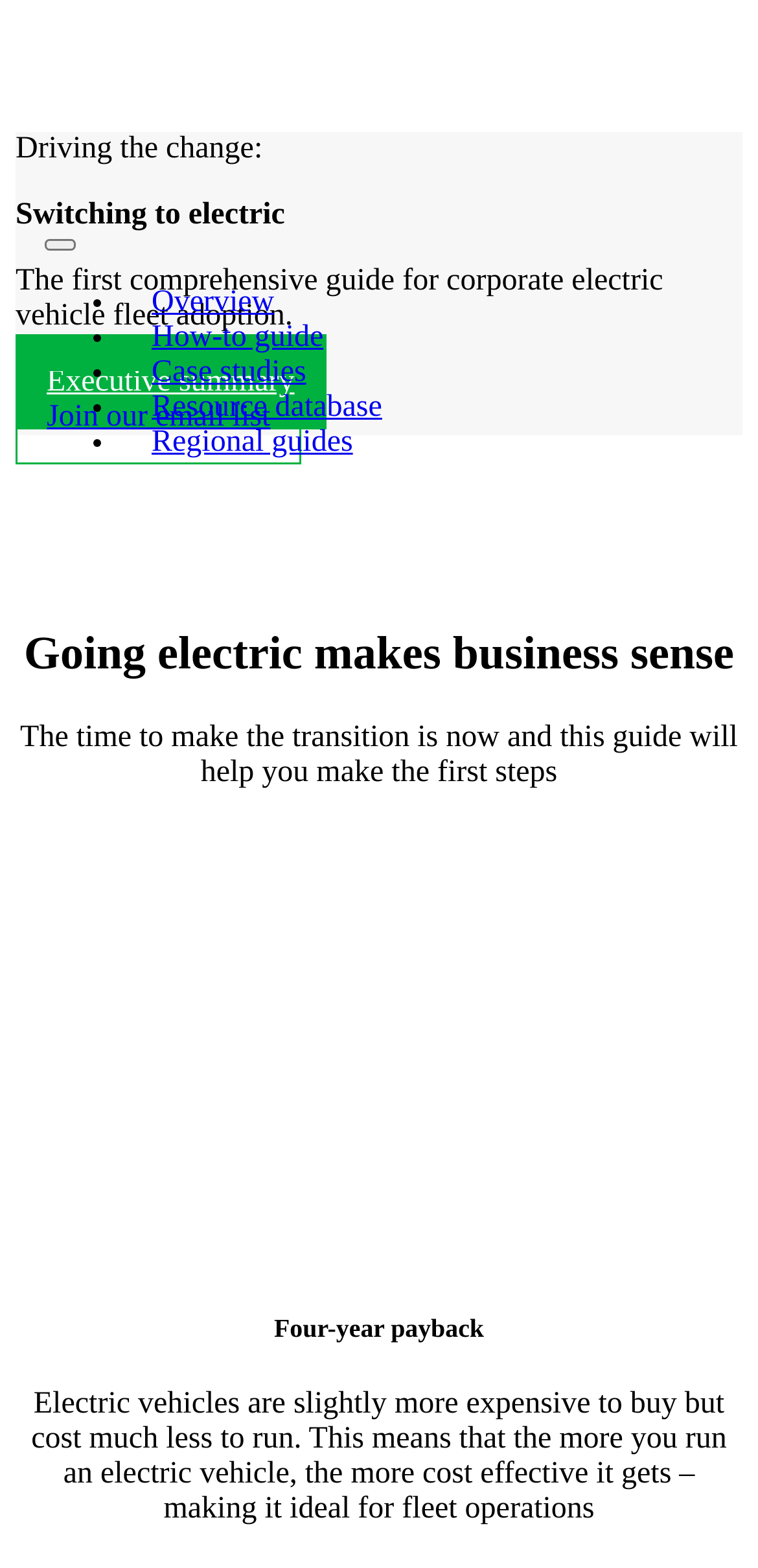Give a one-word or one-phrase response to the question:
How many links are available in the primary menu?

5